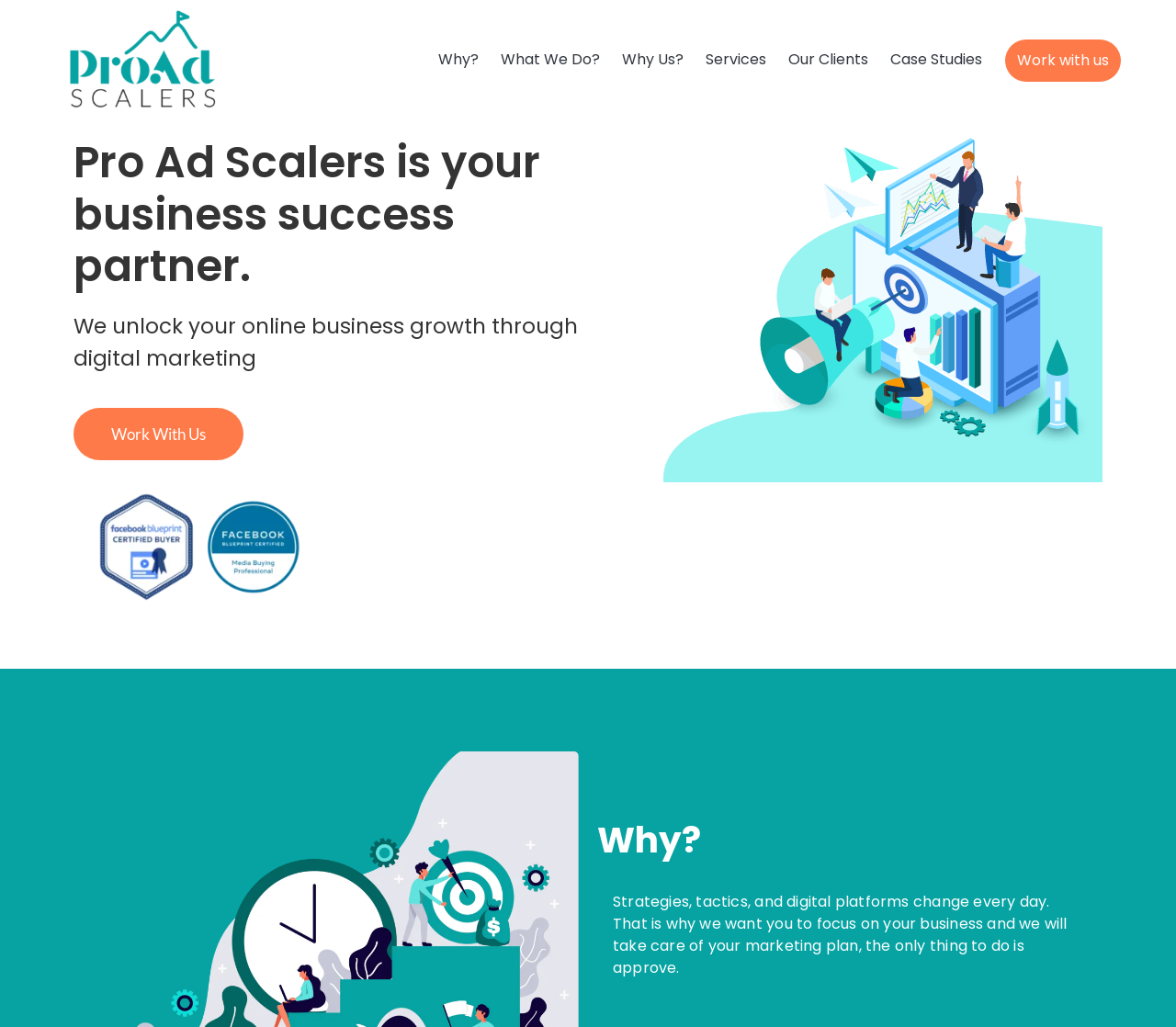Please analyze the image and provide a thorough answer to the question:
What is the purpose of Pro Ad Scalers?

The purpose of Pro Ad Scalers can be inferred from the StaticText element 'We unlock your online business growth through digital marketing' which suggests that the company helps businesses grow online through digital marketing.